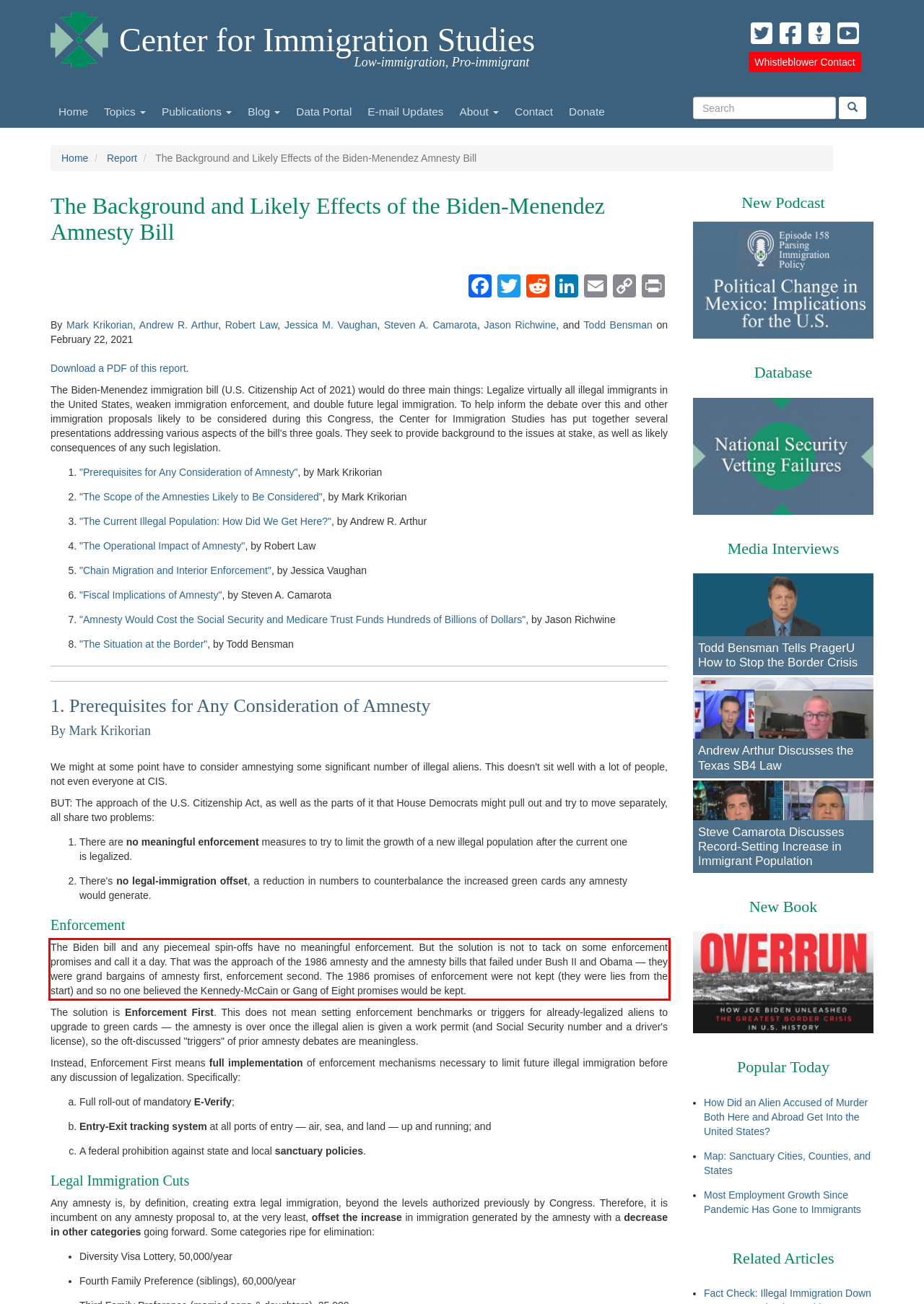In the given screenshot, locate the red bounding box and extract the text content from within it.

The Biden bill and any piecemeal spin-offs have no meaningful enforcement. But the solution is not to tack on some enforcement promises and call it a day. That was the approach of the 1986 amnesty and the amnesty bills that failed under Bush II and Obama — they were grand bargains of amnesty first, enforcement second. The 1986 promises of enforcement were not kept (they were lies from the start) and so no one believed the Kennedy-McCain or Gang of Eight promises would be kept.